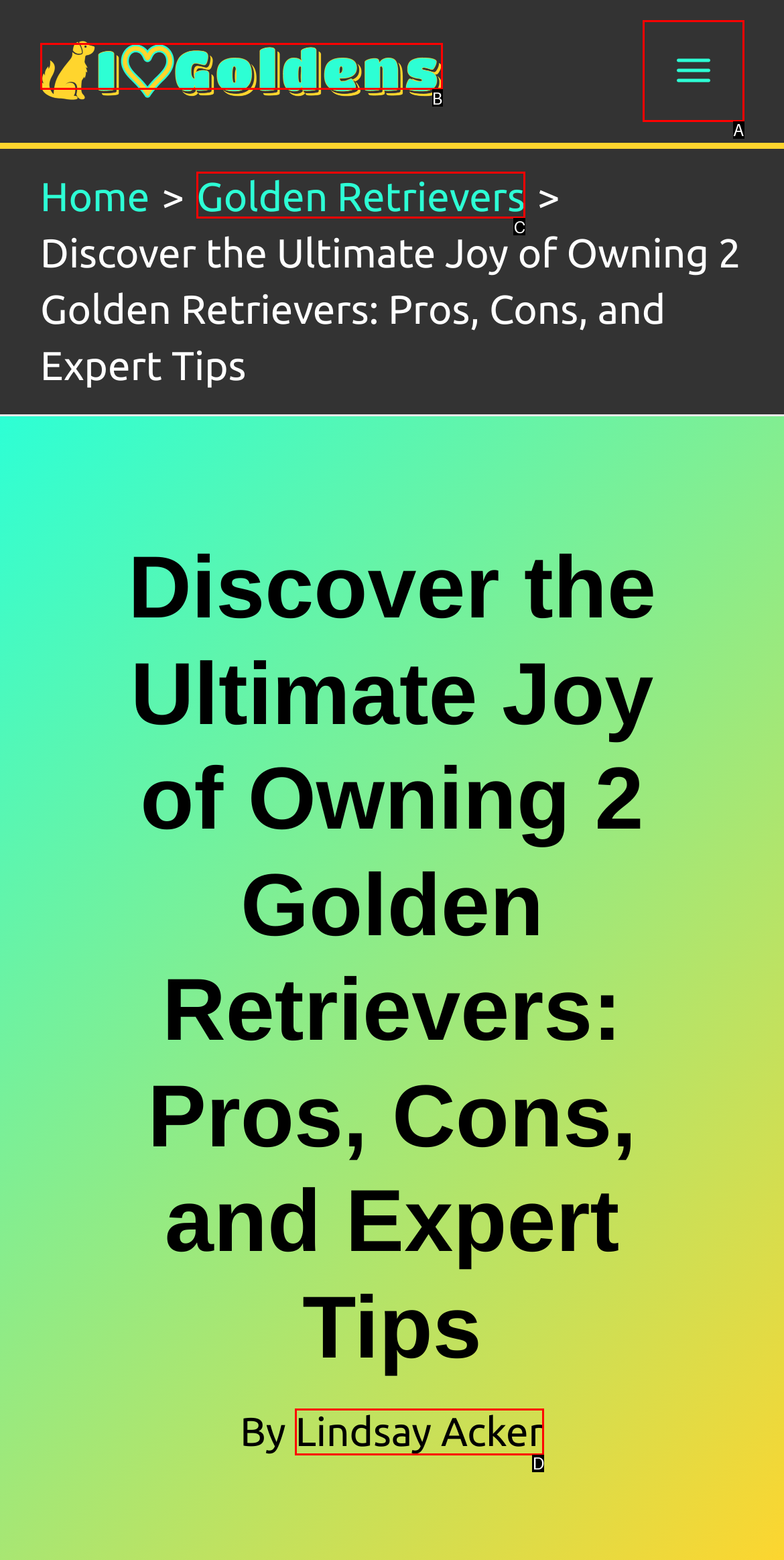Given the description: Royal Scottish Academy, identify the corresponding option. Answer with the letter of the appropriate option directly.

None